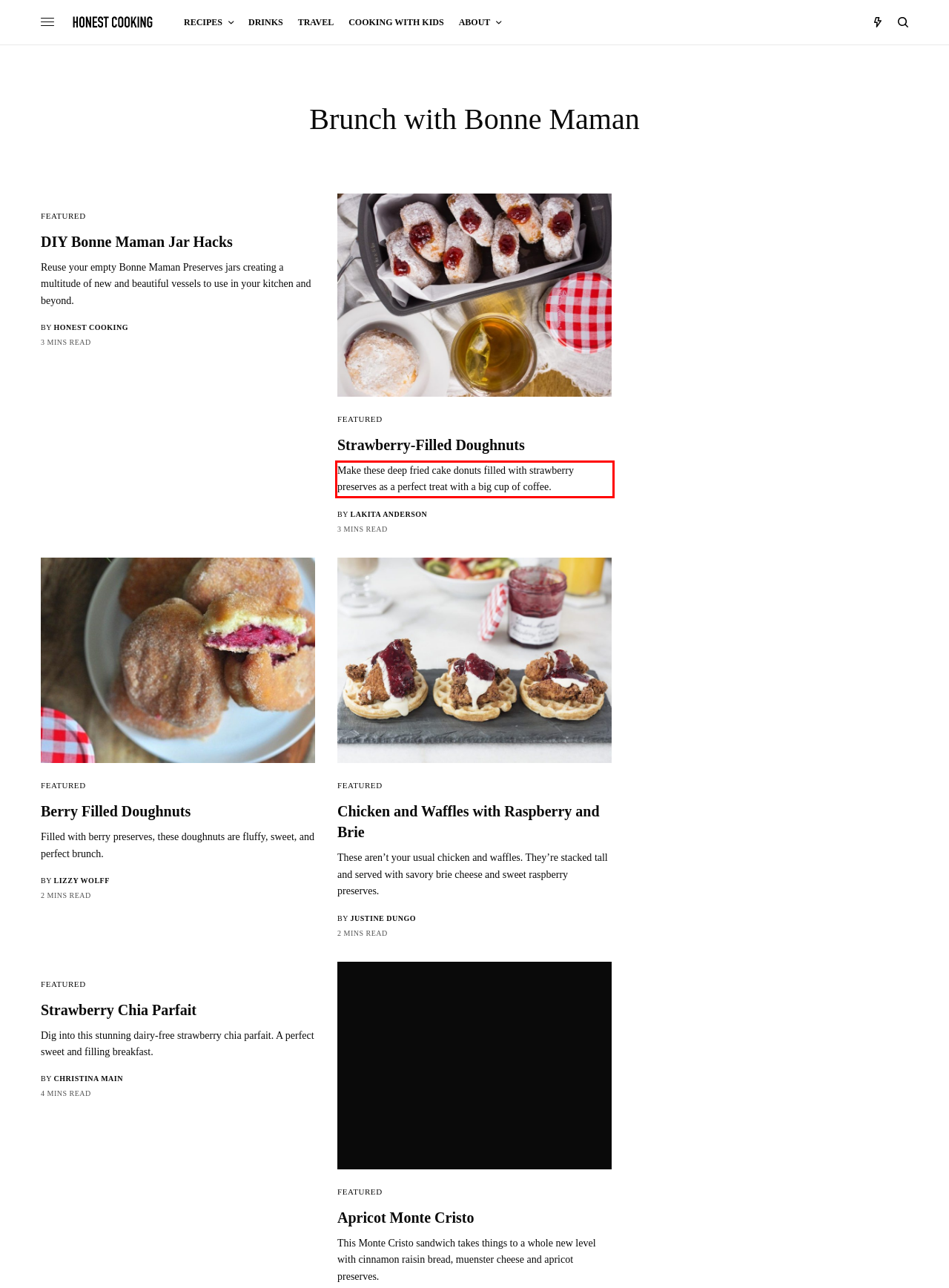Using the provided webpage screenshot, identify and read the text within the red rectangle bounding box.

Make these deep fried cake donuts filled with strawberry preserves as a perfect treat with a big cup of coffee.